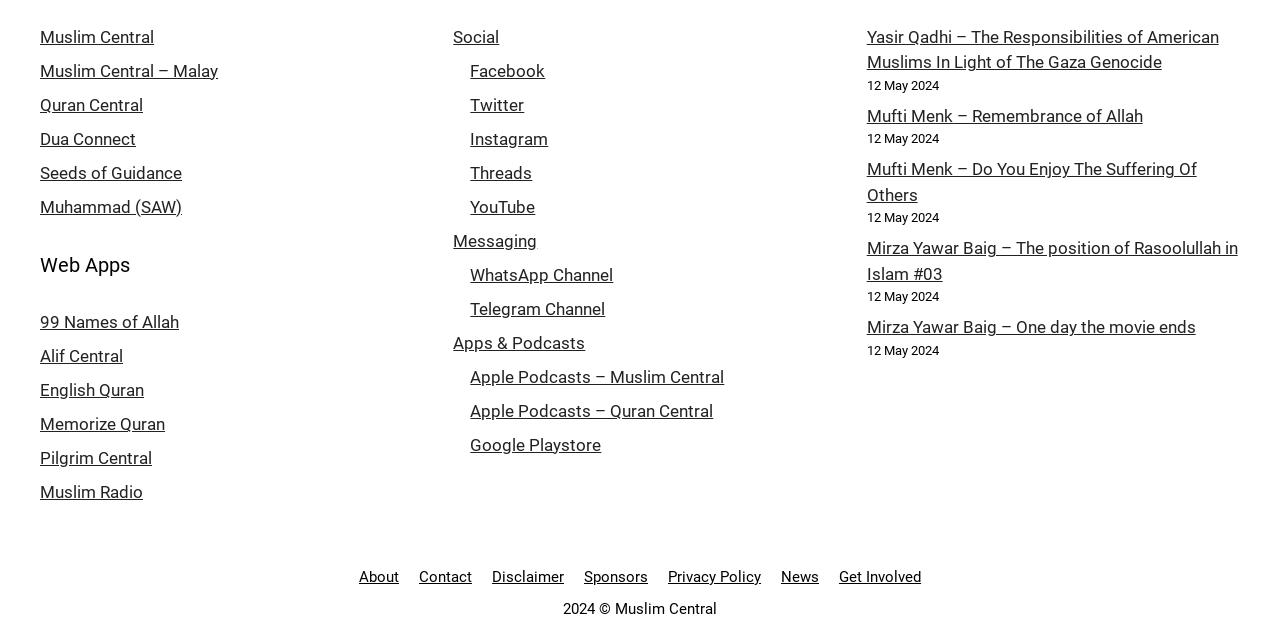What is the category of the link '99 Names of Allah'?
Examine the webpage screenshot and provide an in-depth answer to the question.

The link '99 Names of Allah' is categorized under 'Web Apps' because it is located under the heading 'Web Apps' on the webpage.